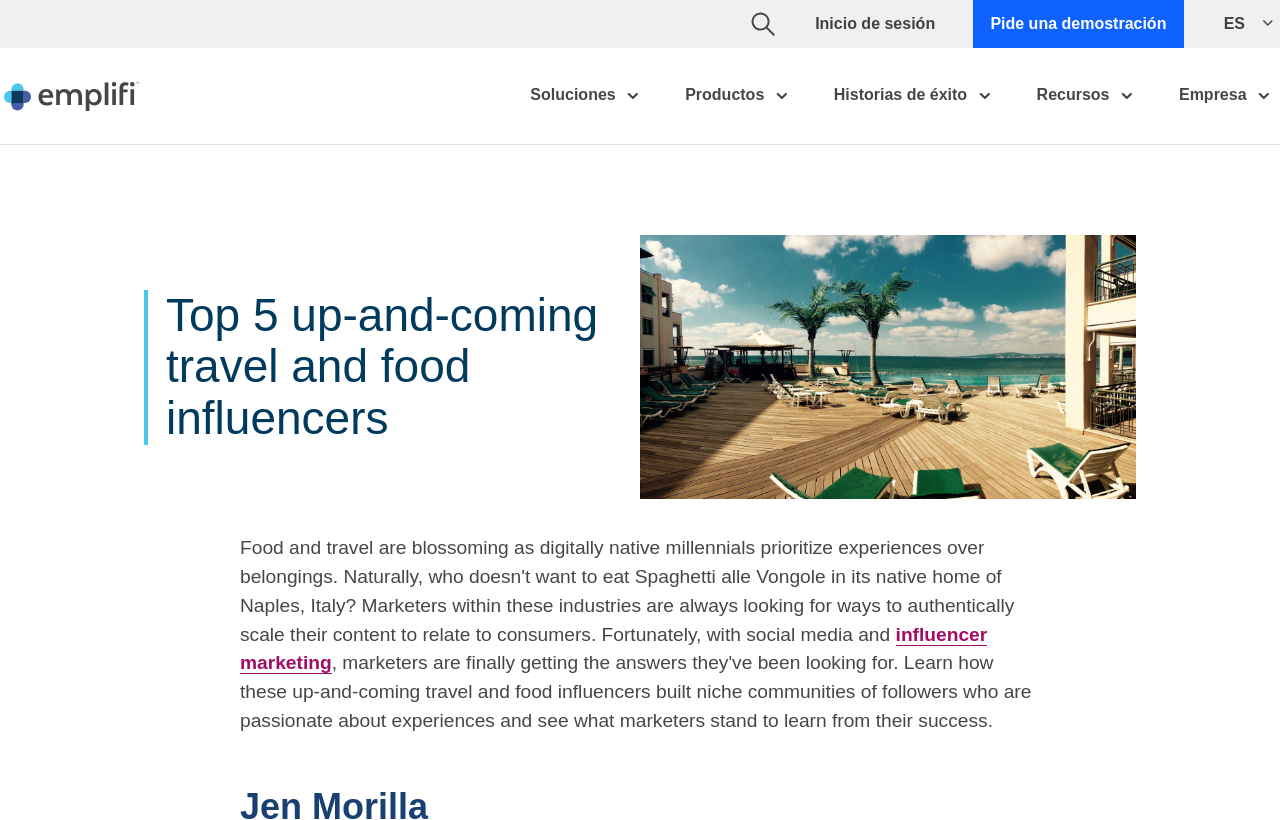Please identify the bounding box coordinates of the element that needs to be clicked to perform the following instruction: "Click the 'Pide una demostración' button".

[0.76, 0.0, 0.925, 0.059]